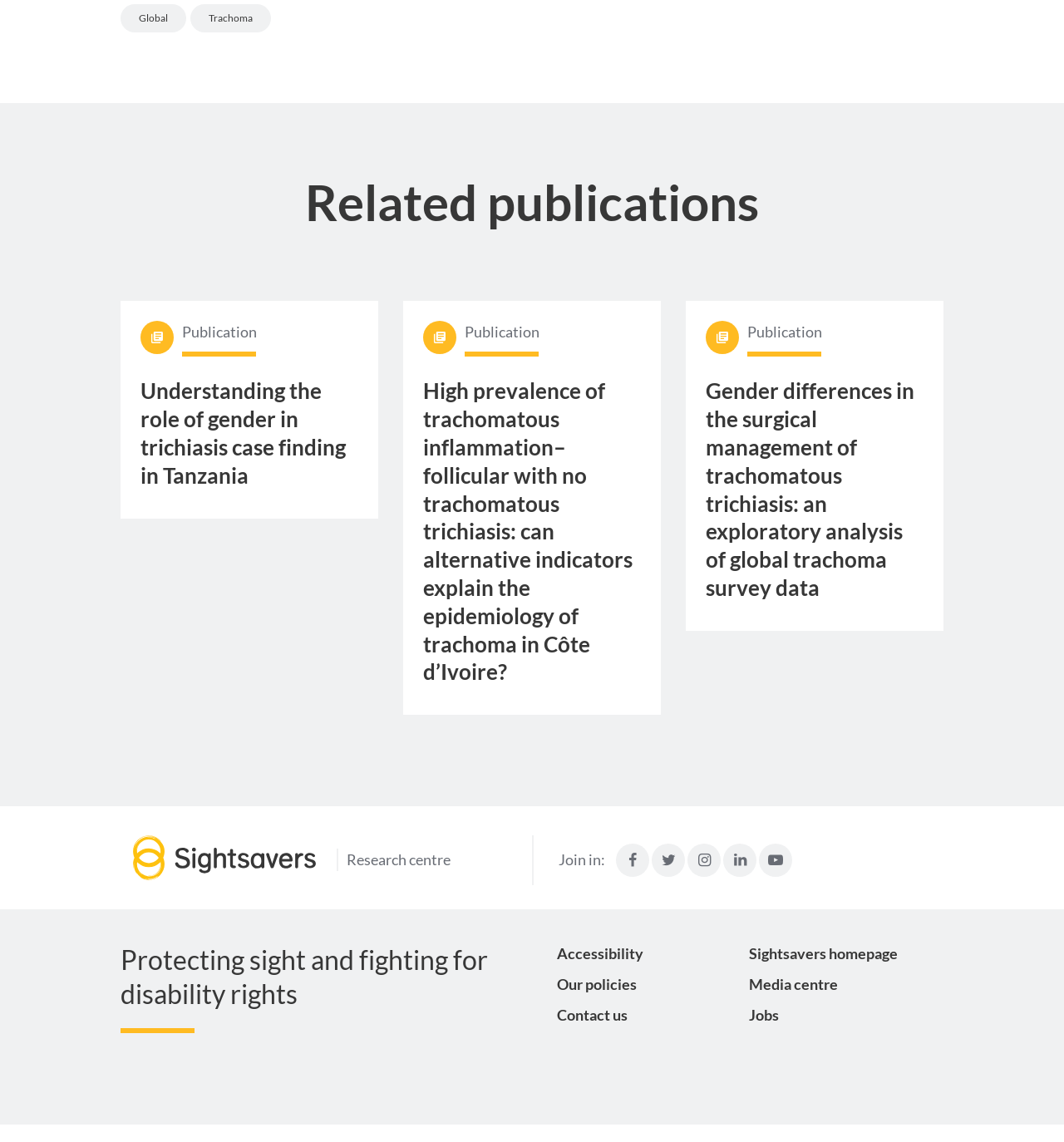What is the main purpose of the organization?
Look at the screenshot and provide an in-depth answer.

The main purpose of the organization can be determined by reading the heading at the bottom of the webpage, which states 'Protecting sight and fighting for disability rights'.